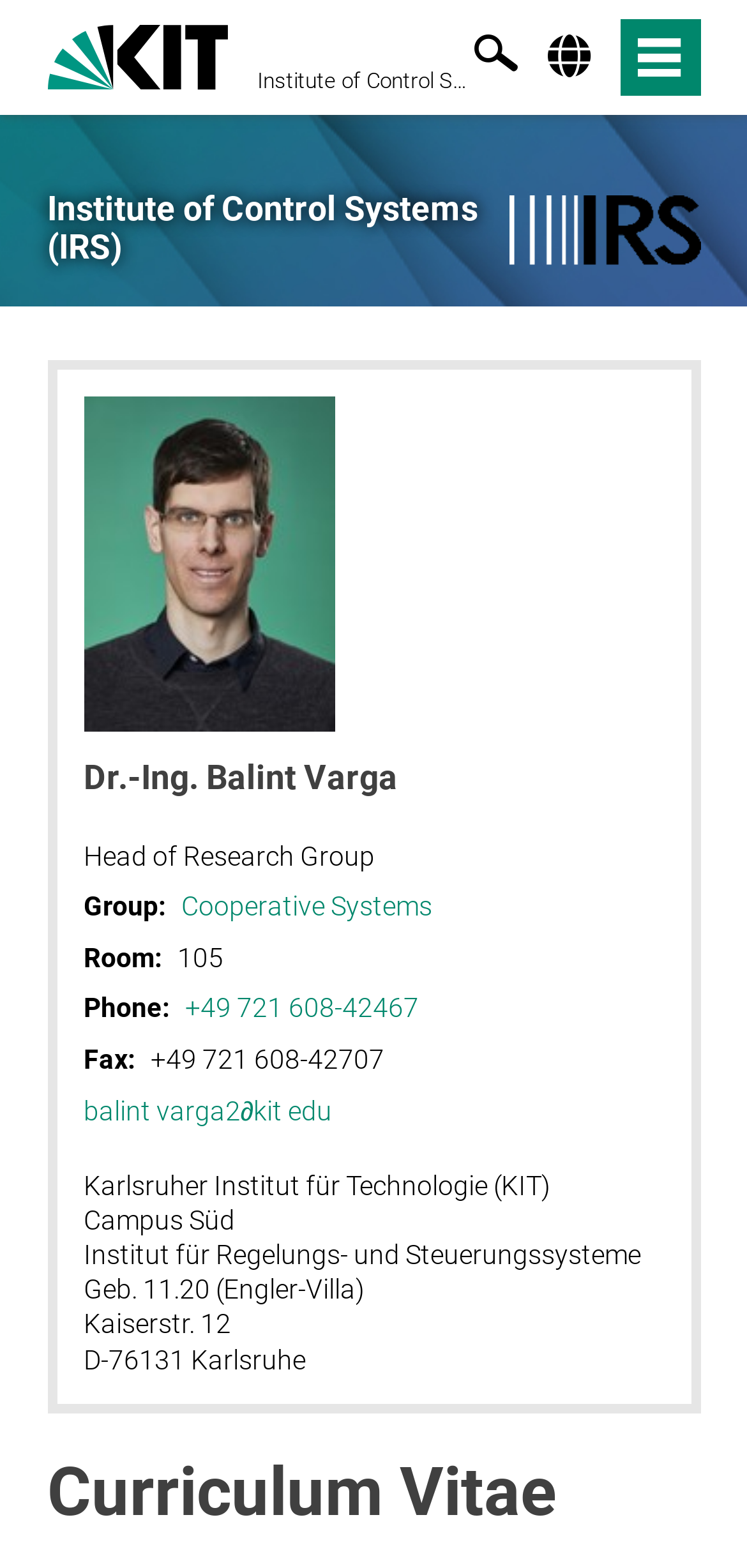Find the bounding box coordinates of the element to click in order to complete the given instruction: "view Curriculum Vitae."

[0.063, 0.927, 0.937, 0.987]